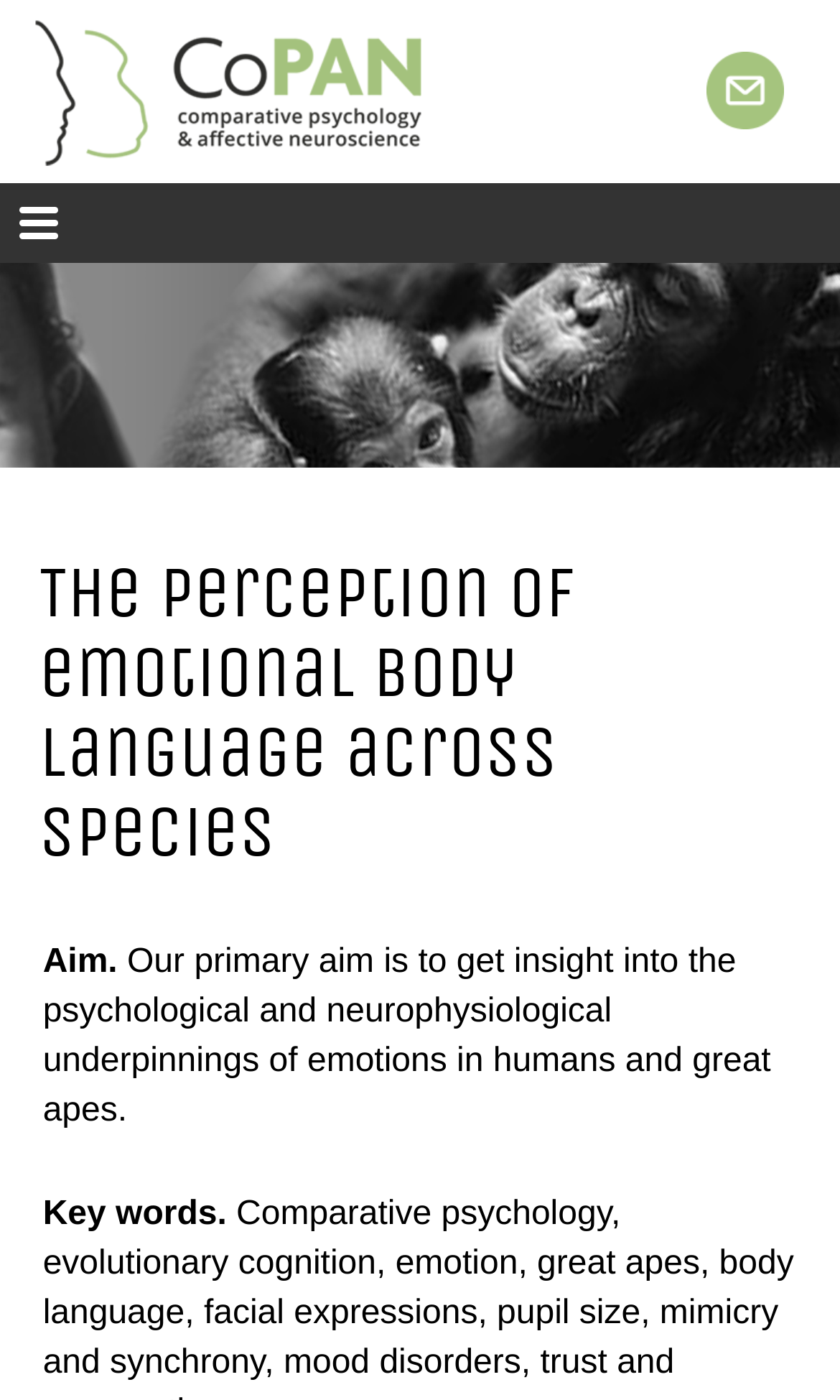Given the webpage screenshot, identify the bounding box of the UI element that matches this description: "alt="email"".

[0.841, 0.071, 0.933, 0.099]